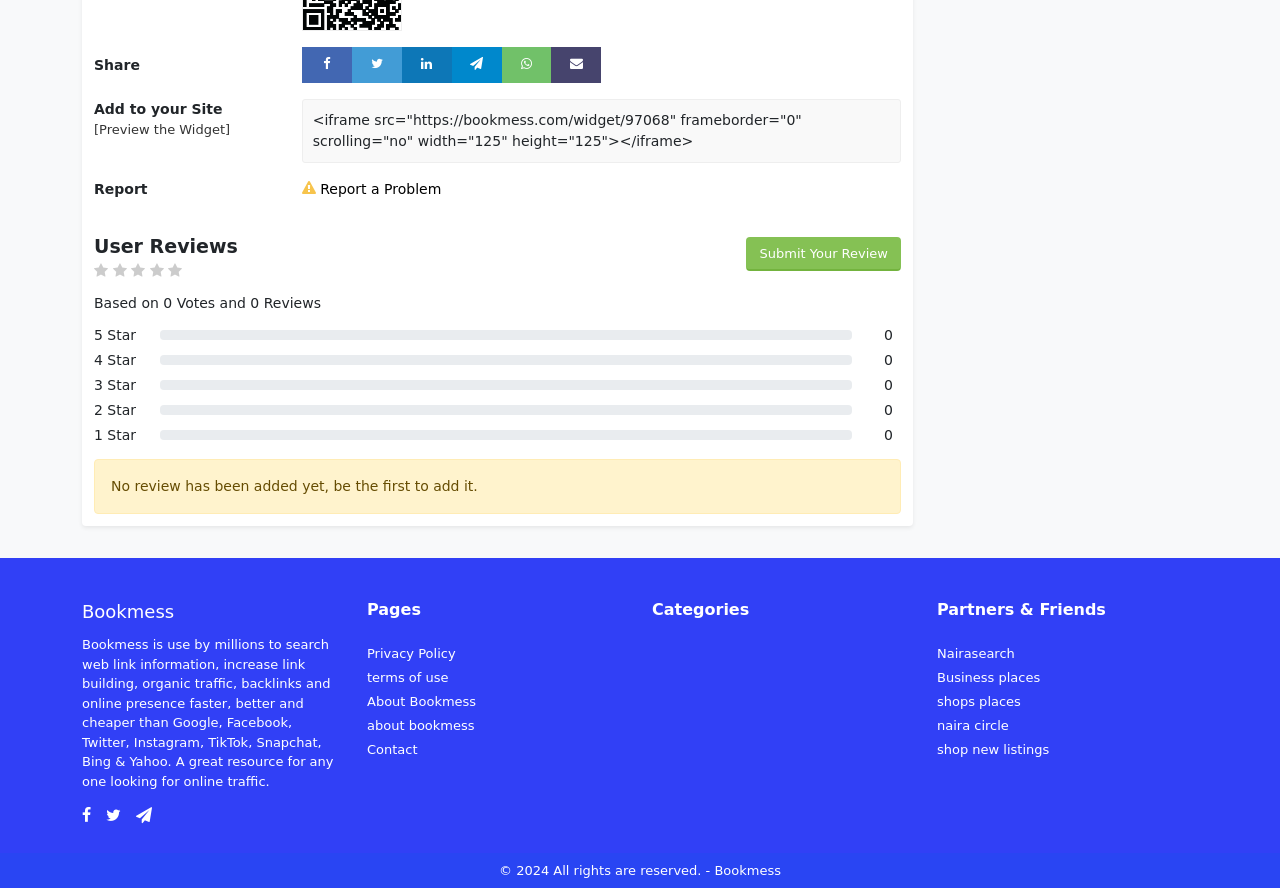How many stars are available for rating?
Using the image as a reference, give an elaborate response to the question.

The webpage has a rating system with 5 stars, labeled as '5 Star', '4 Star', '3 Star', '2 Star', and '1 Star', located at the middle of the webpage.